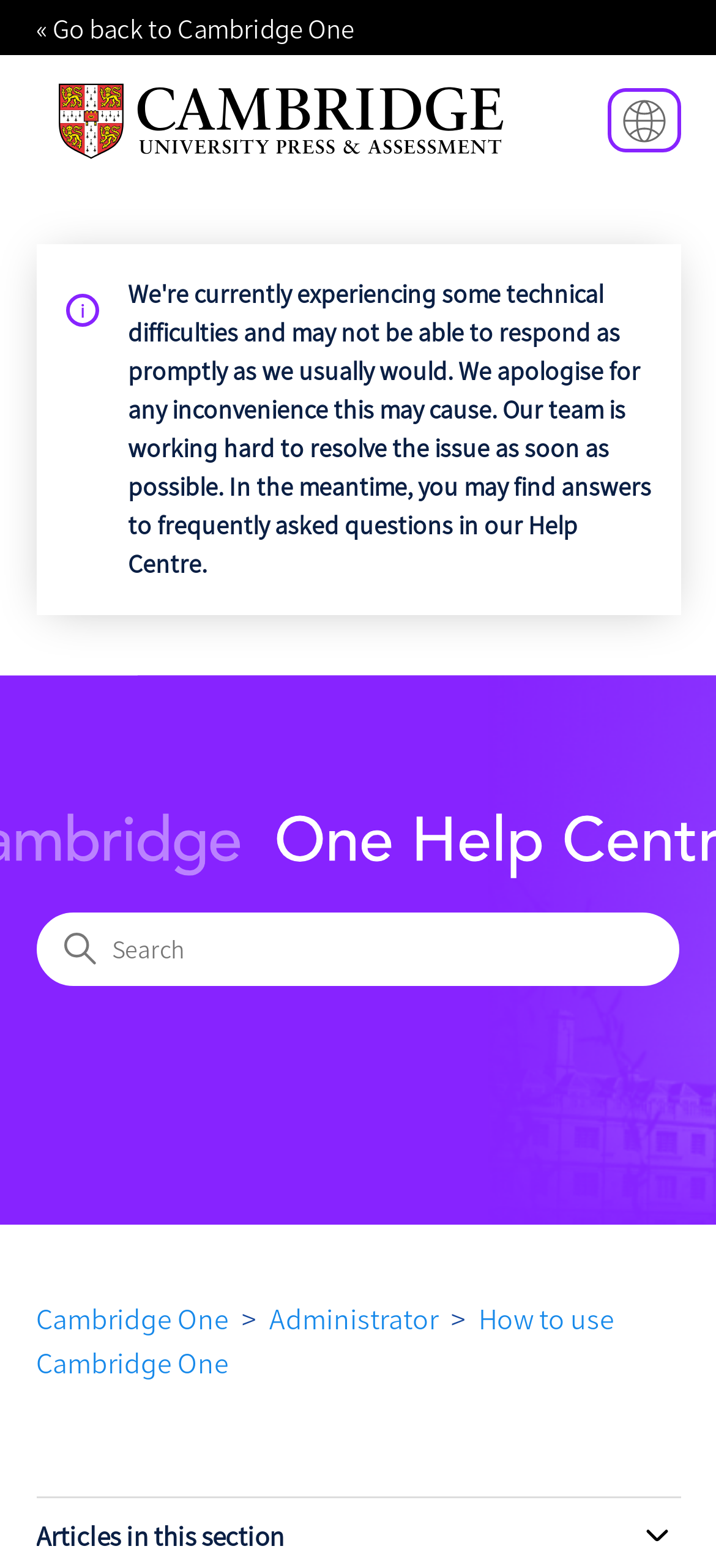Identify the bounding box of the HTML element described as: "Administrator".

[0.376, 0.83, 0.612, 0.852]